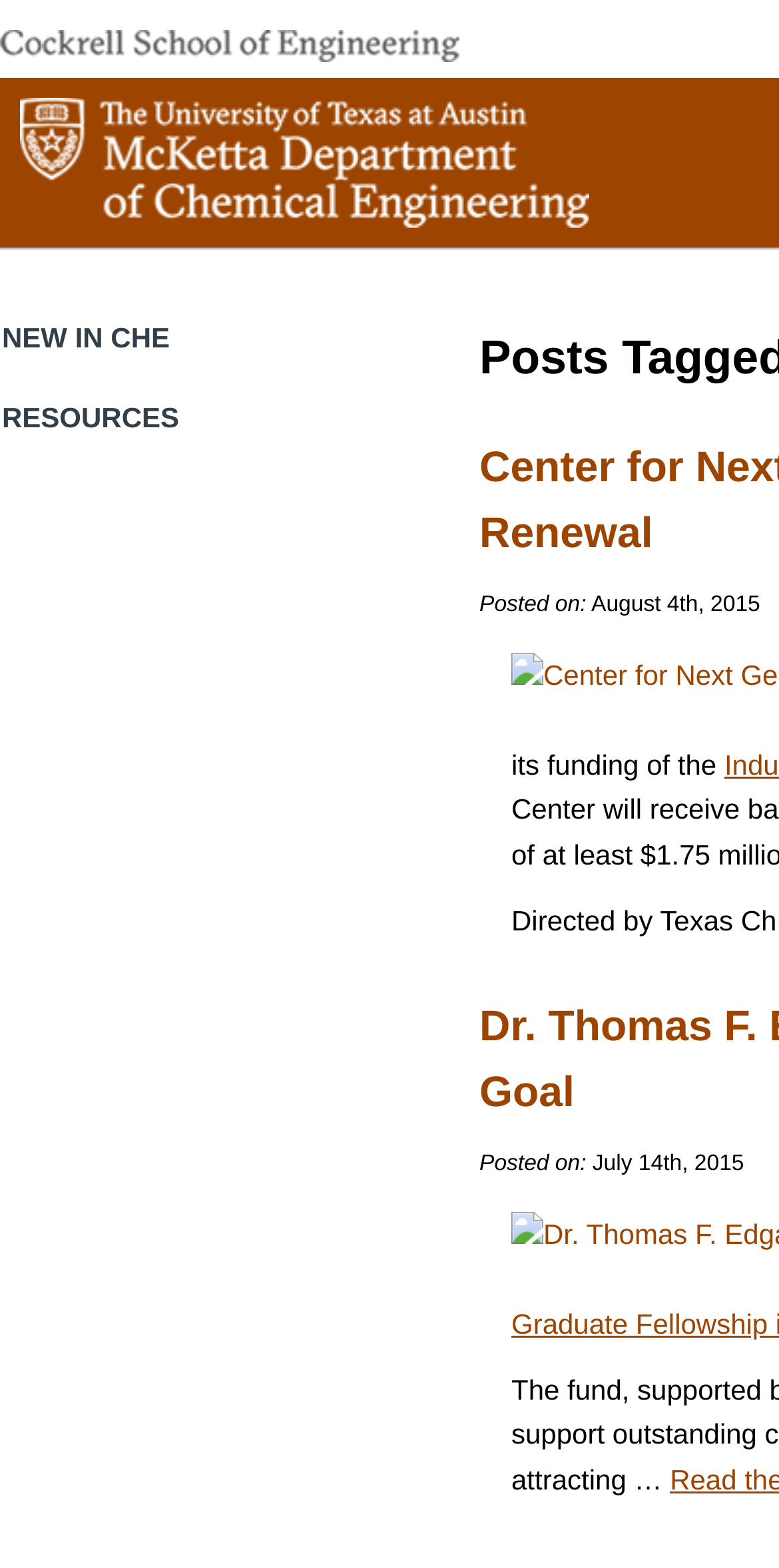Respond to the question below with a concise word or phrase:
How many posted dates are there?

2